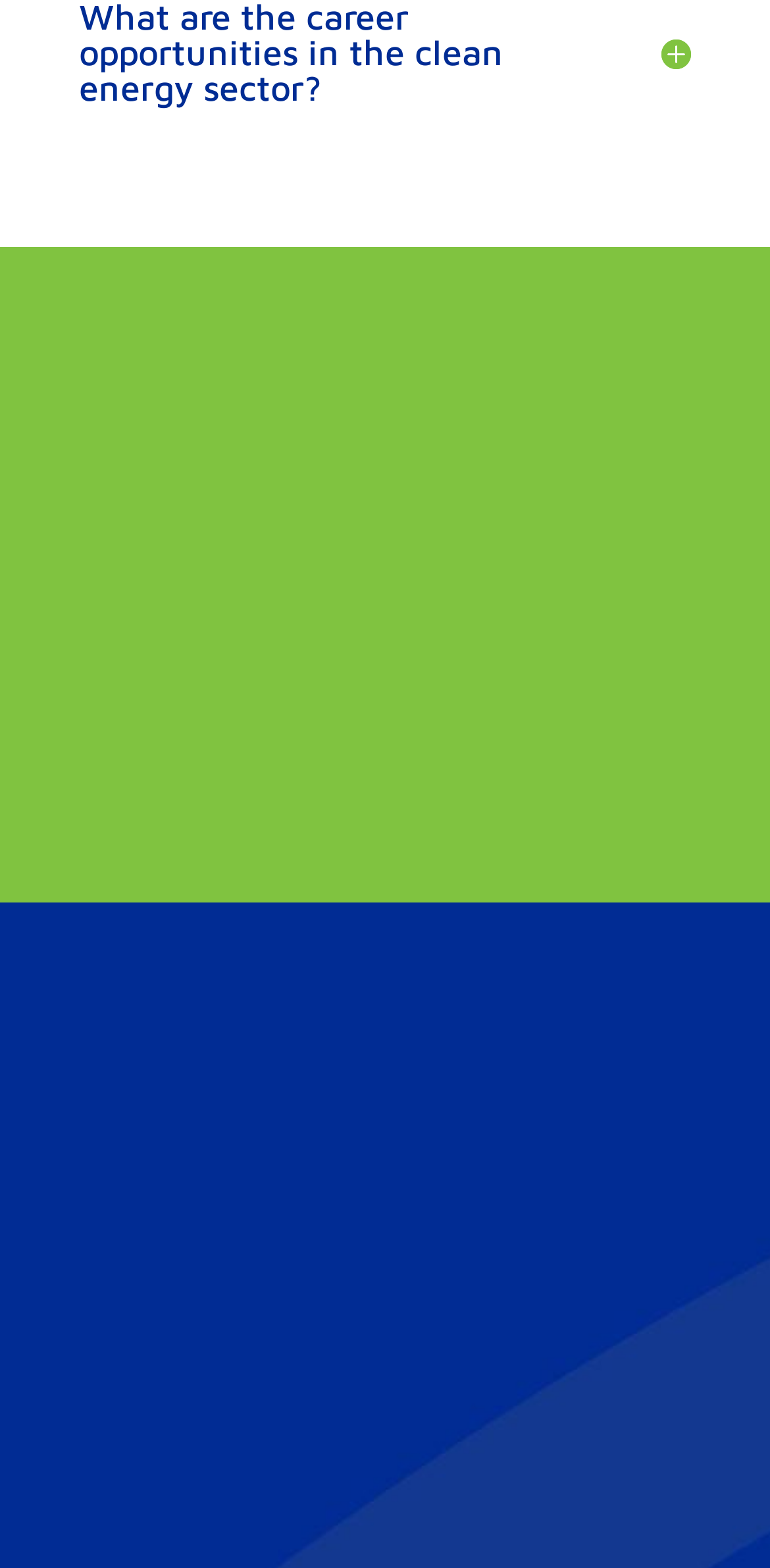Identify the bounding box coordinates of the element to click to follow this instruction: 'Go to the next page'. Ensure the coordinates are four float values between 0 and 1, provided as [left, top, right, bottom].

None